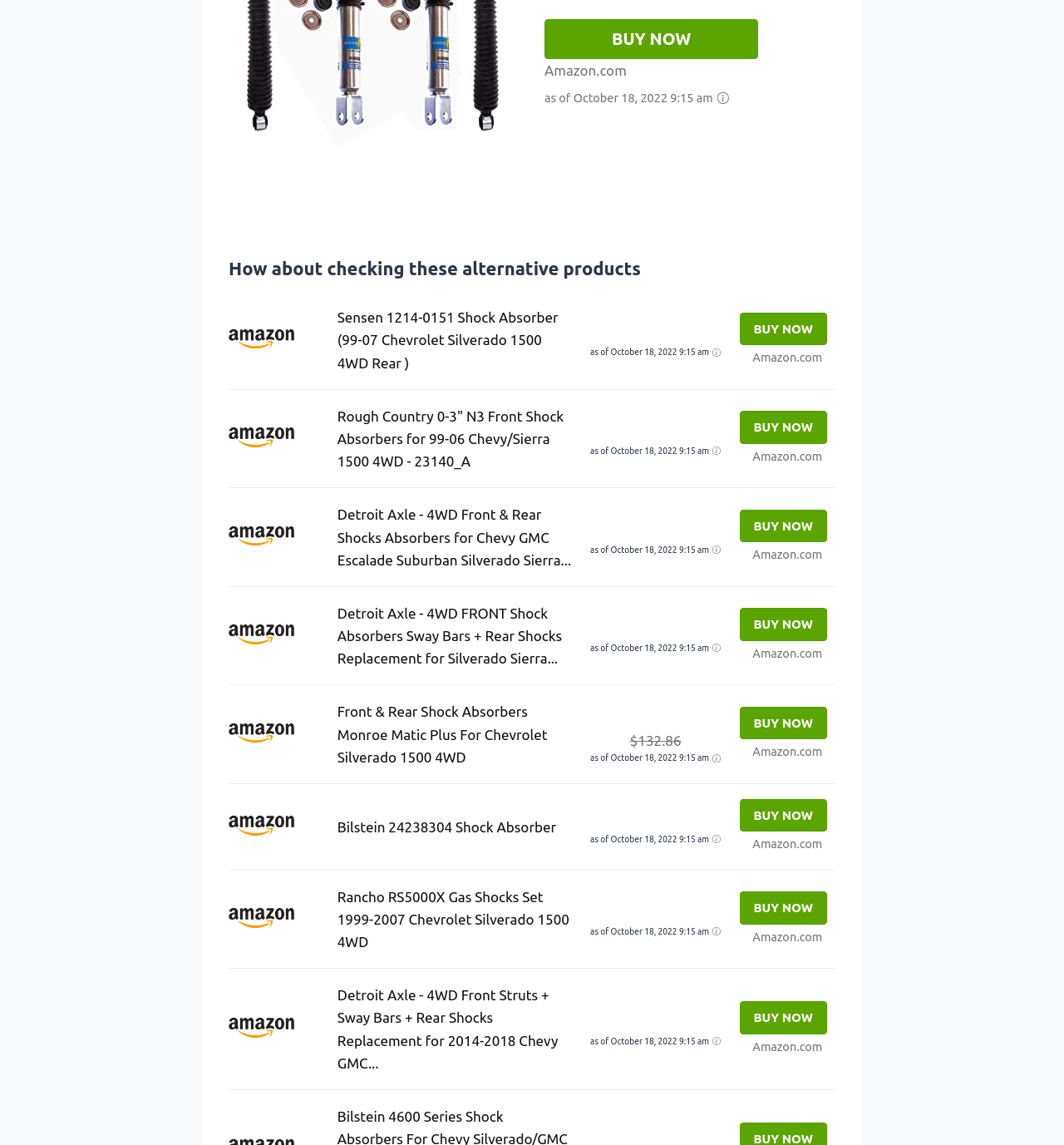Please identify the bounding box coordinates of the area I need to click to accomplish the following instruction: "Check alternative products".

[0.215, 0.222, 0.785, 0.246]